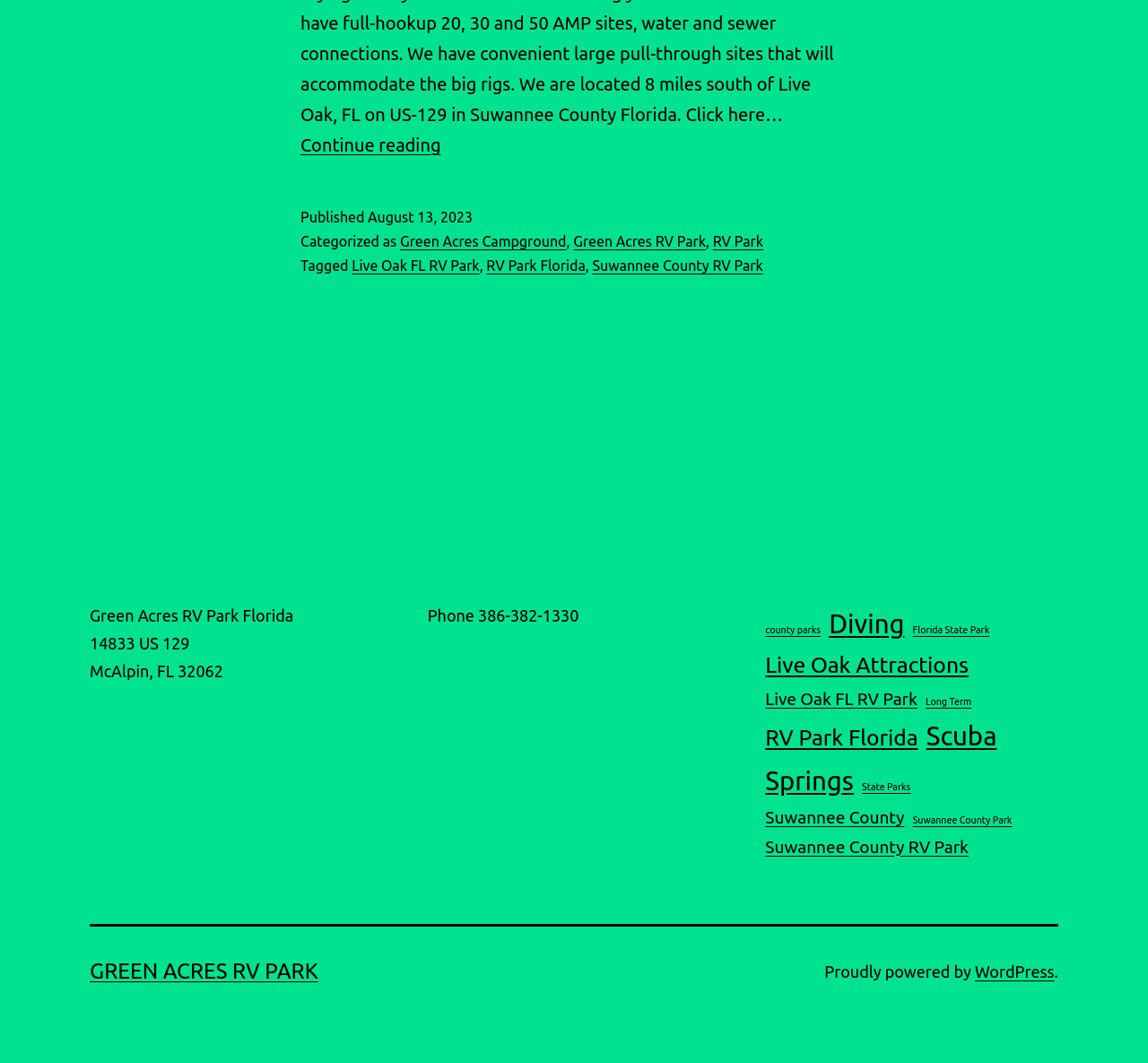Determine the bounding box coordinates of the clickable element necessary to fulfill the instruction: "Learn more about 'Suwannee County RV Park'". Provide the coordinates as four float numbers within the 0 to 1 range, i.e., [left, top, right, bottom].

[0.516, 0.242, 0.665, 0.258]